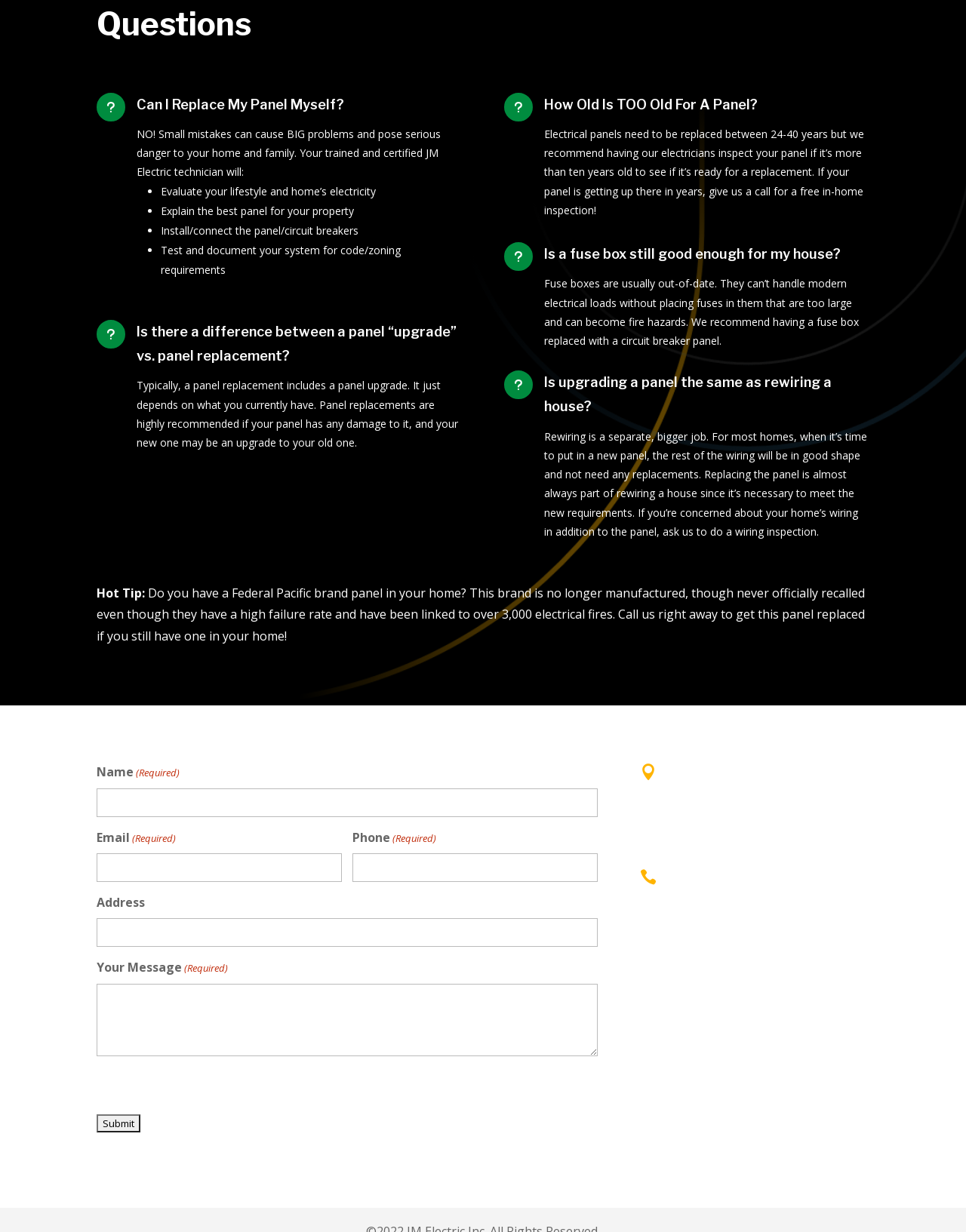Can you identify the bounding box coordinates of the clickable region needed to carry out this instruction: 'Click the Facebook link'? The coordinates should be four float numbers within the range of 0 to 1, stated as [left, top, right, bottom].

[0.694, 0.76, 0.719, 0.78]